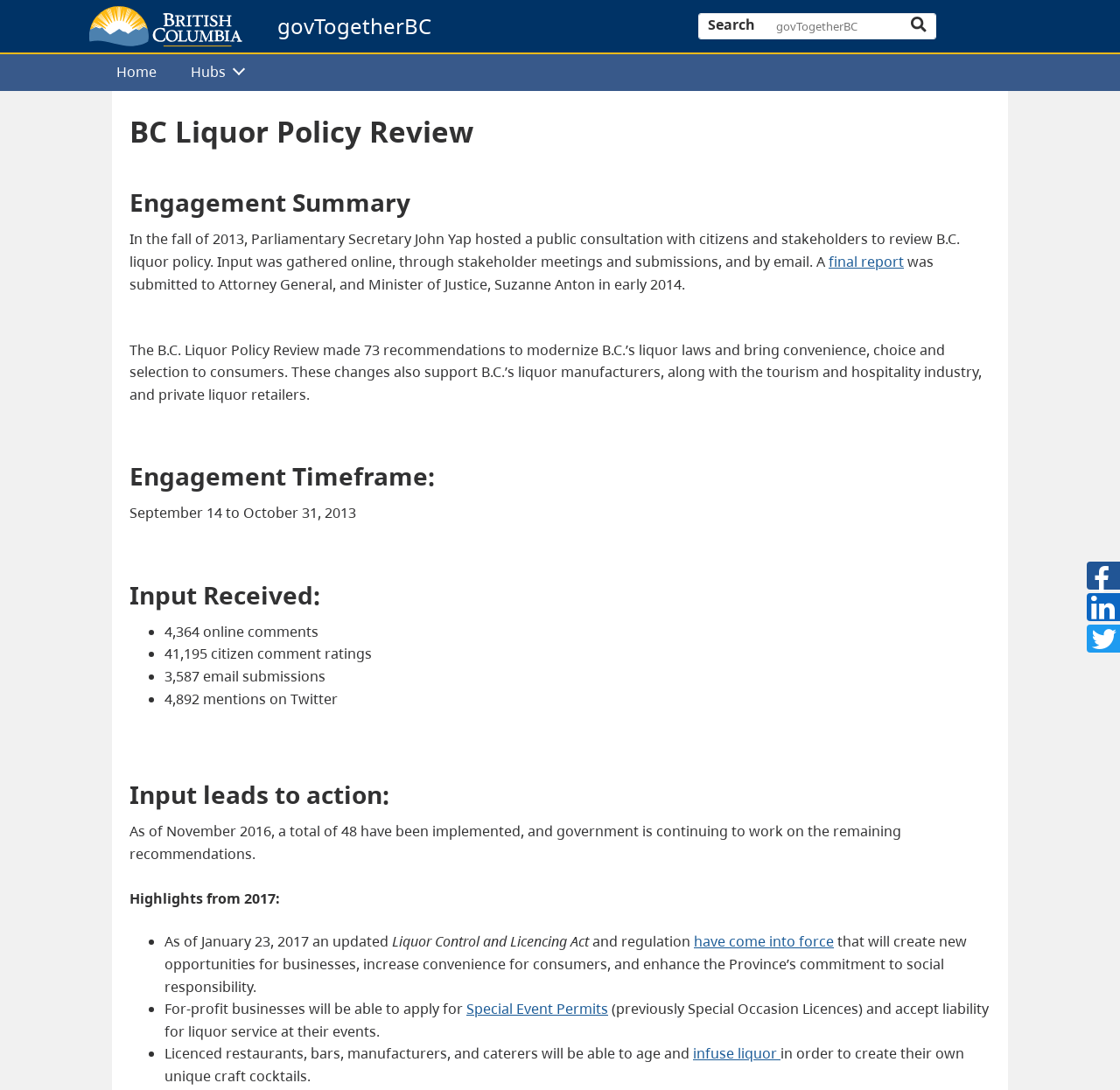Can you pinpoint the bounding box coordinates for the clickable element required for this instruction: "Search for something"? The coordinates should be four float numbers between 0 and 1, i.e., [left, top, right, bottom].

[0.625, 0.014, 0.833, 0.038]